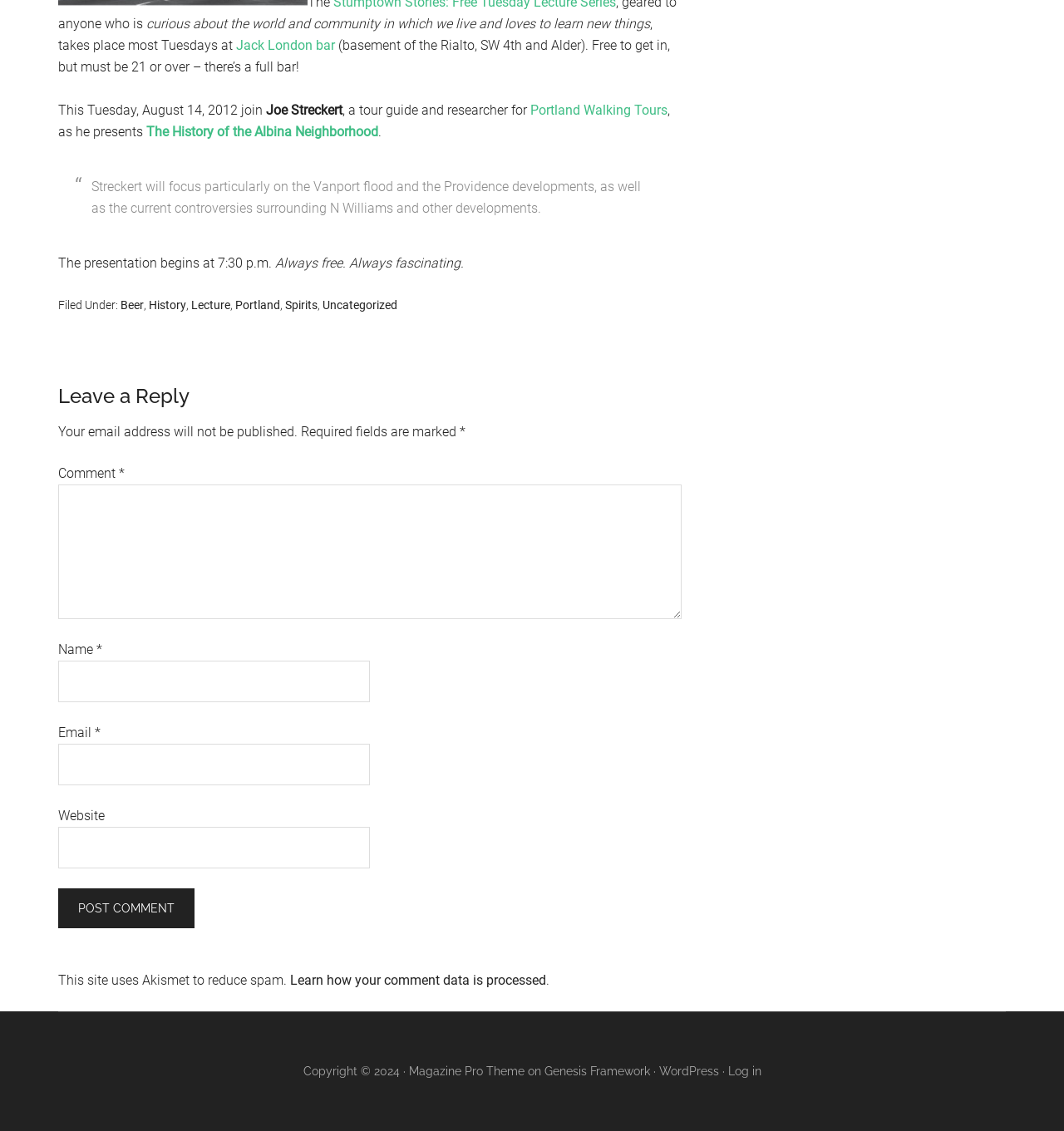Please specify the bounding box coordinates in the format (top-left x, top-left y, bottom-right x, bottom-right y), with values ranging from 0 to 1. Identify the bounding box for the UI component described as follows: Jack London bar

[0.222, 0.033, 0.315, 0.047]